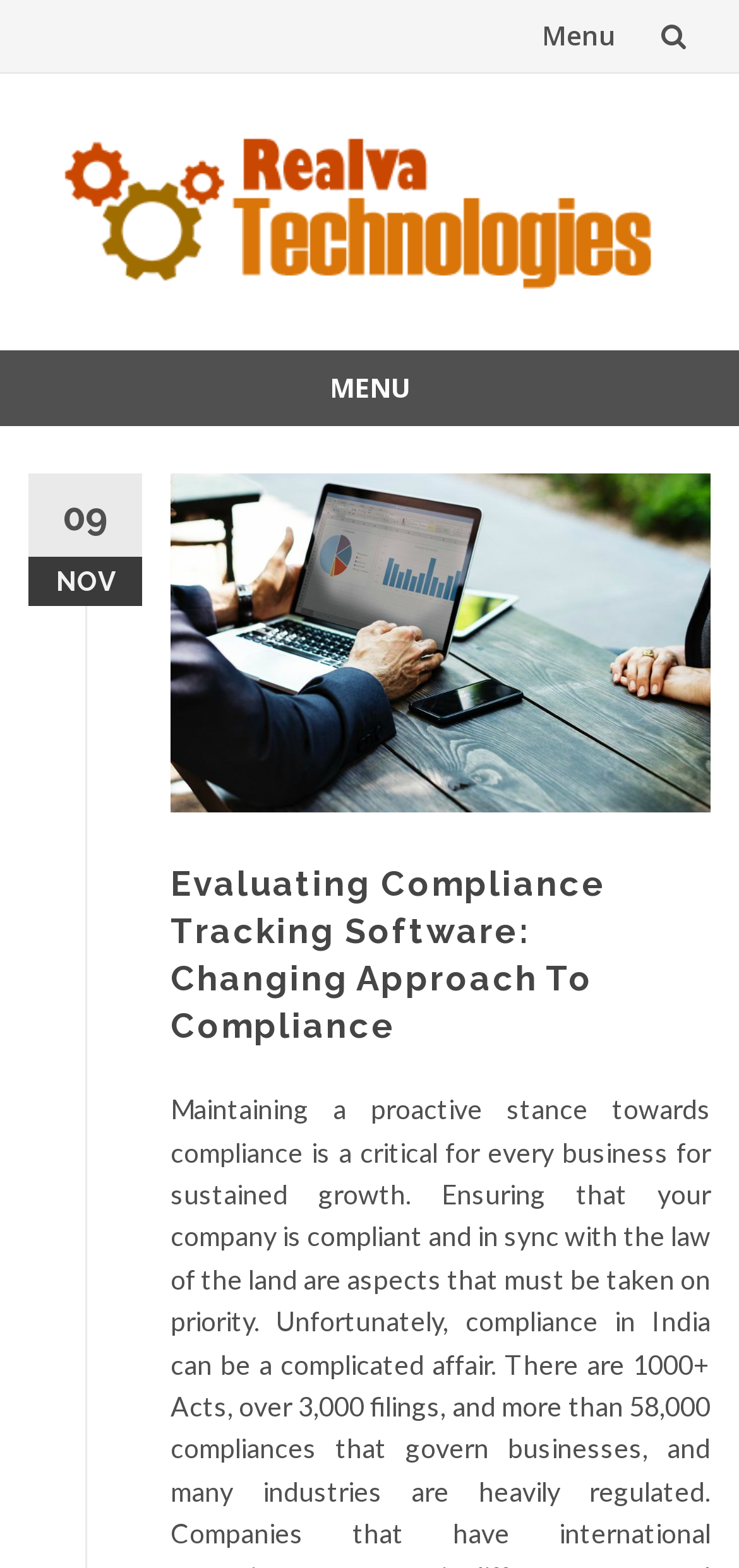Identify and provide the title of the webpage.

Evaluating Compliance Tracking Software: Changing Approach To Compliance